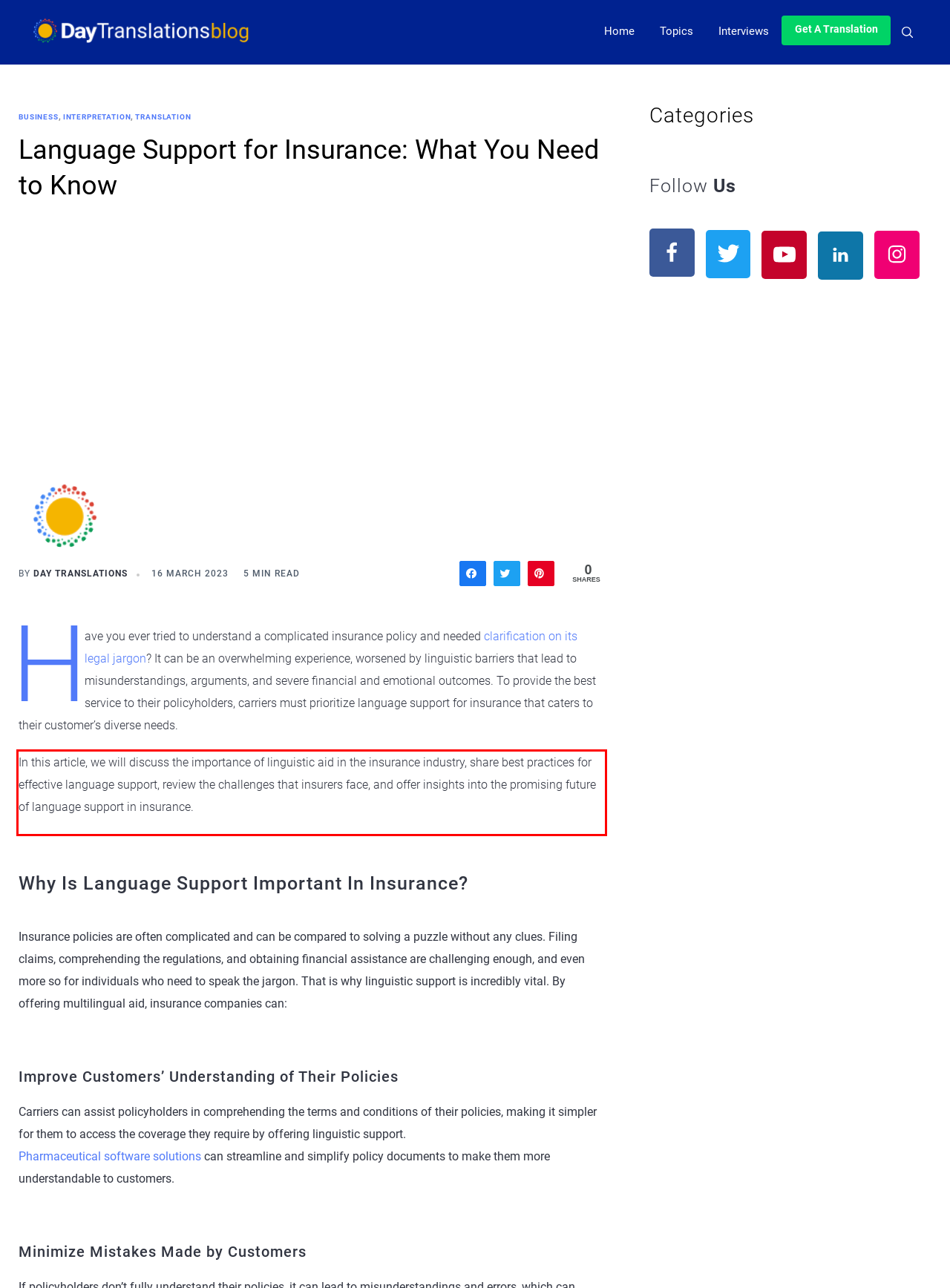From the provided screenshot, extract the text content that is enclosed within the red bounding box.

In this article, we will discuss the importance of linguistic aid in the insurance industry, share best practices for effective language support, review the challenges that insurers face, and offer insights into the promising future of language support in insurance.